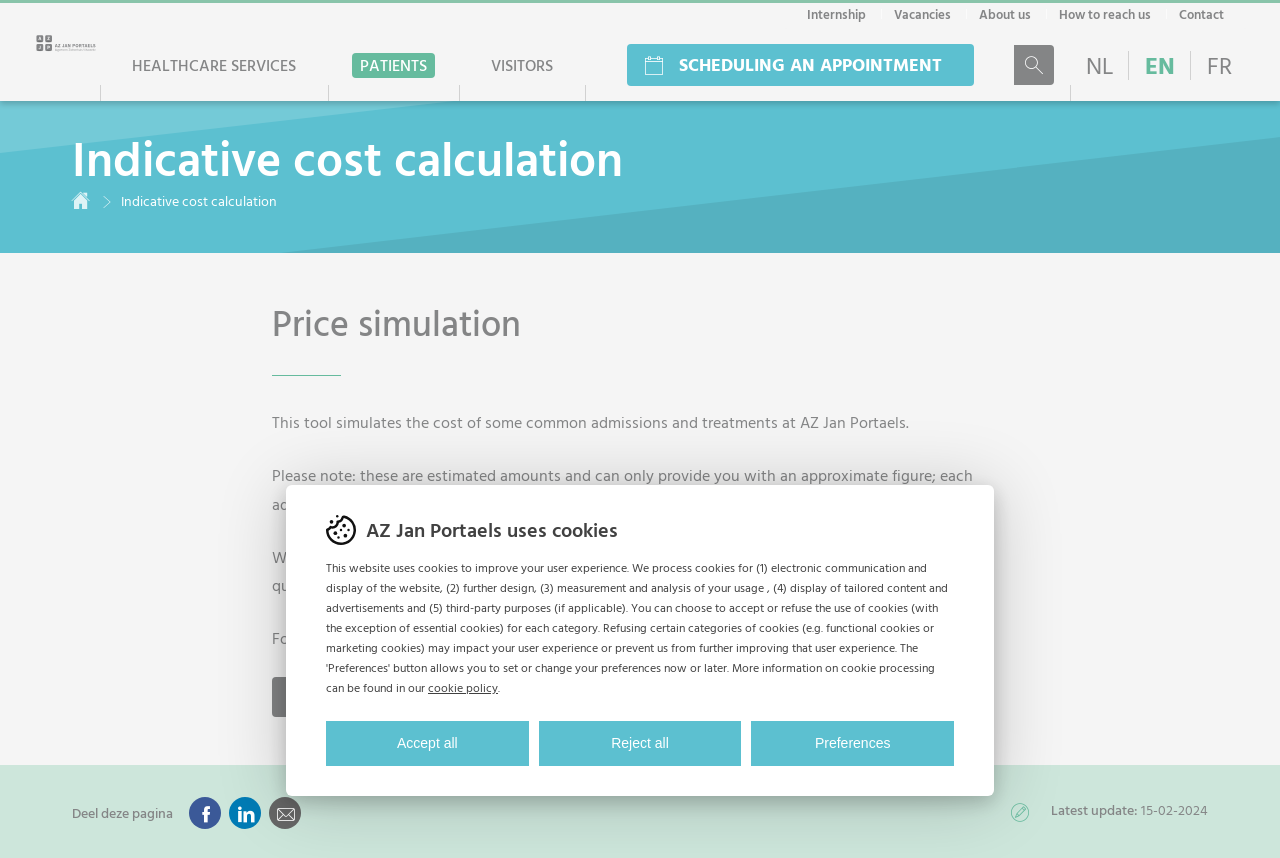Give a one-word or short phrase answer to this question: 
What is the function of the 'Search' textbox?

Search